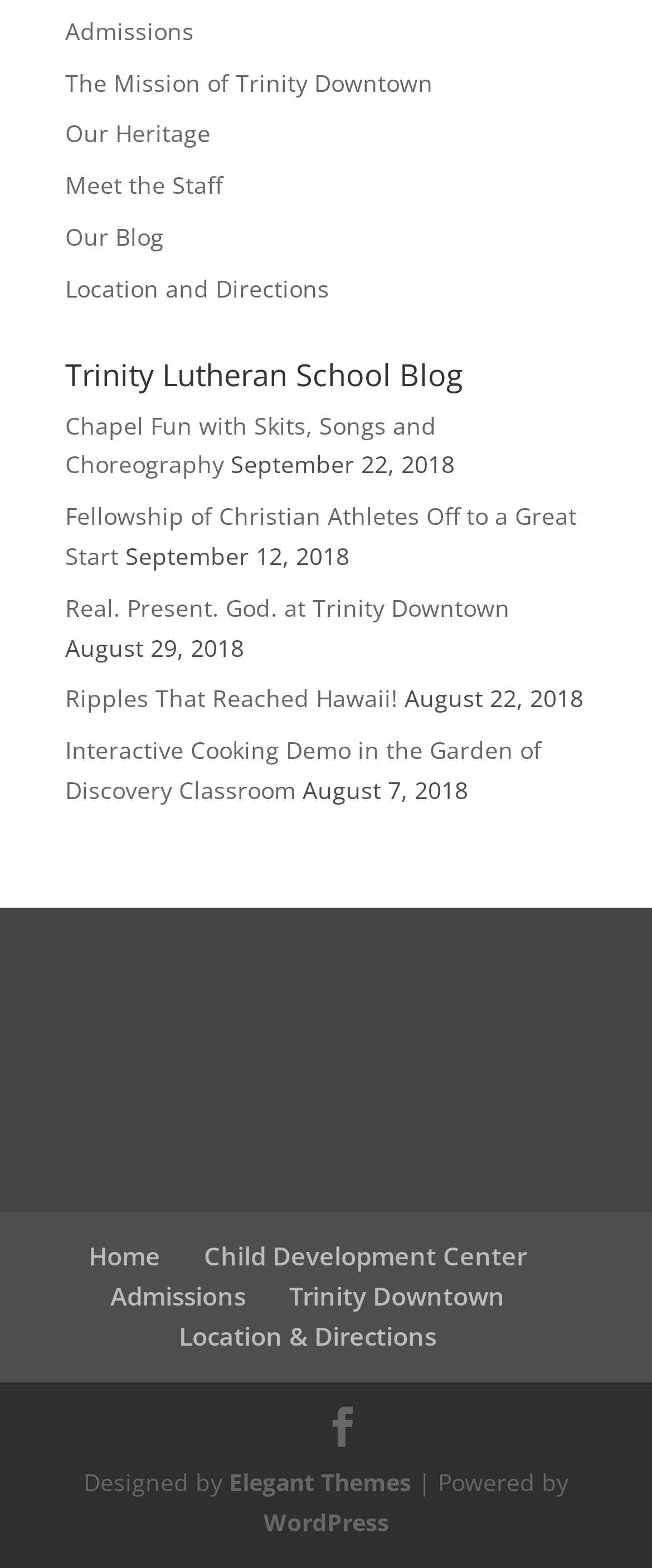How many footer links are there?
Ensure your answer is thorough and detailed.

I counted the number of link elements in the footer section, which are 'Home', 'Child Development Center', 'Admissions', 'Trinity Downtown', 'Location & Directions', and 'WordPress'.